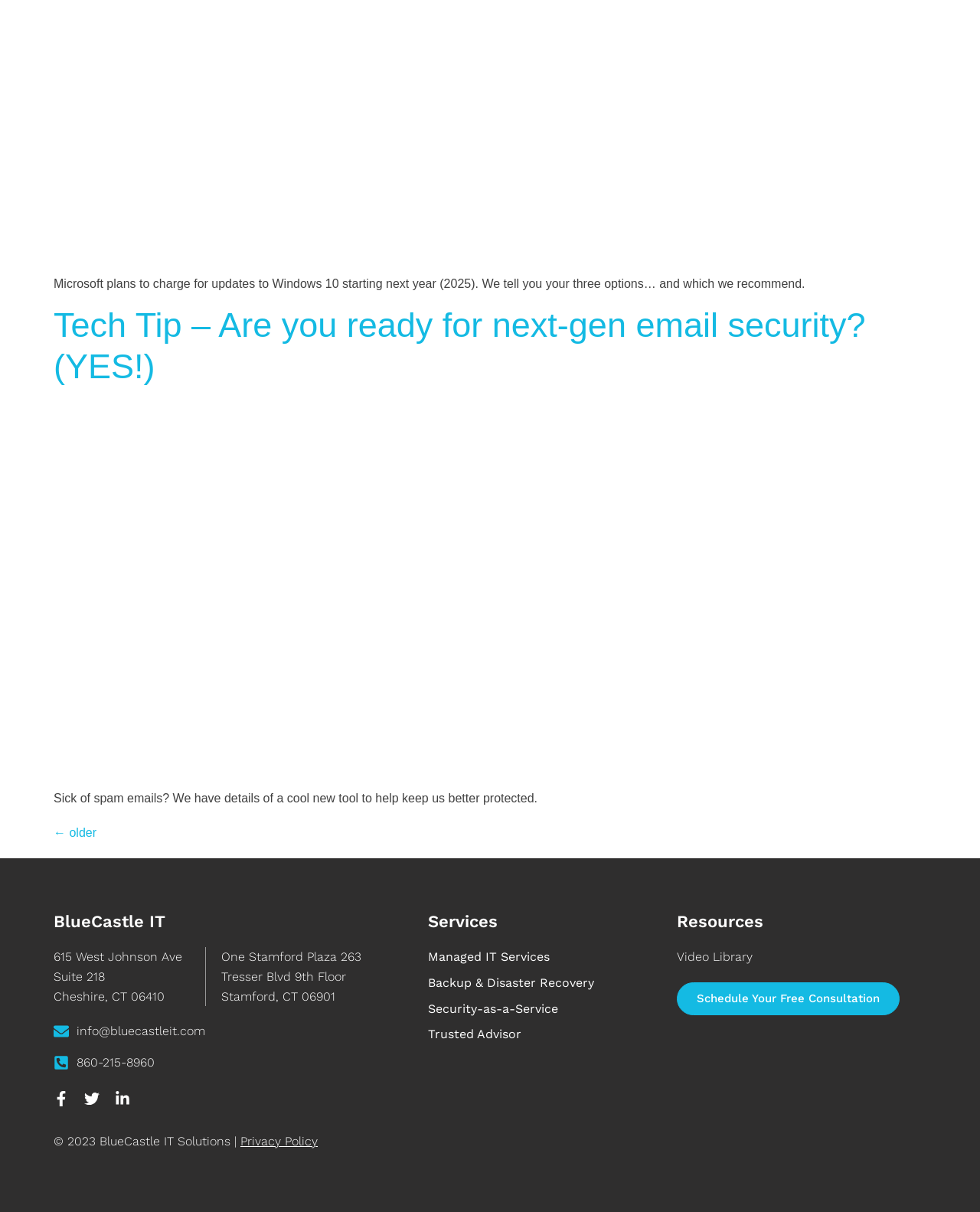Determine the bounding box coordinates for the element that should be clicked to follow this instruction: "Visit the video library". The coordinates should be given as four float numbers between 0 and 1, in the format [left, top, right, bottom].

[0.691, 0.782, 0.945, 0.798]